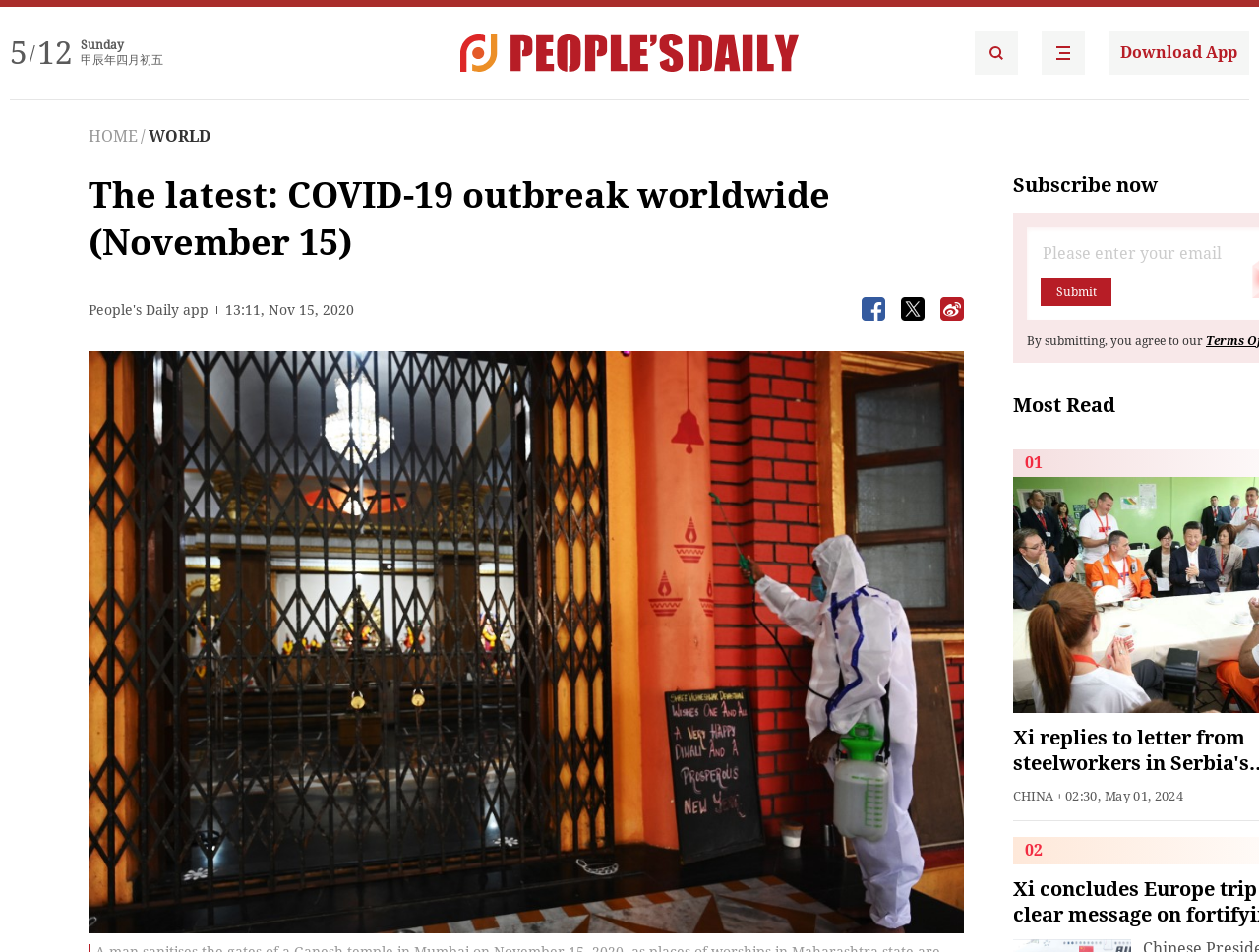What is the category of the news?
Please respond to the question with a detailed and well-explained answer.

I found the category of the news by looking at the navigation menu where it says 'HOME' and 'WORLD'. The current page is under the 'WORLD' category.